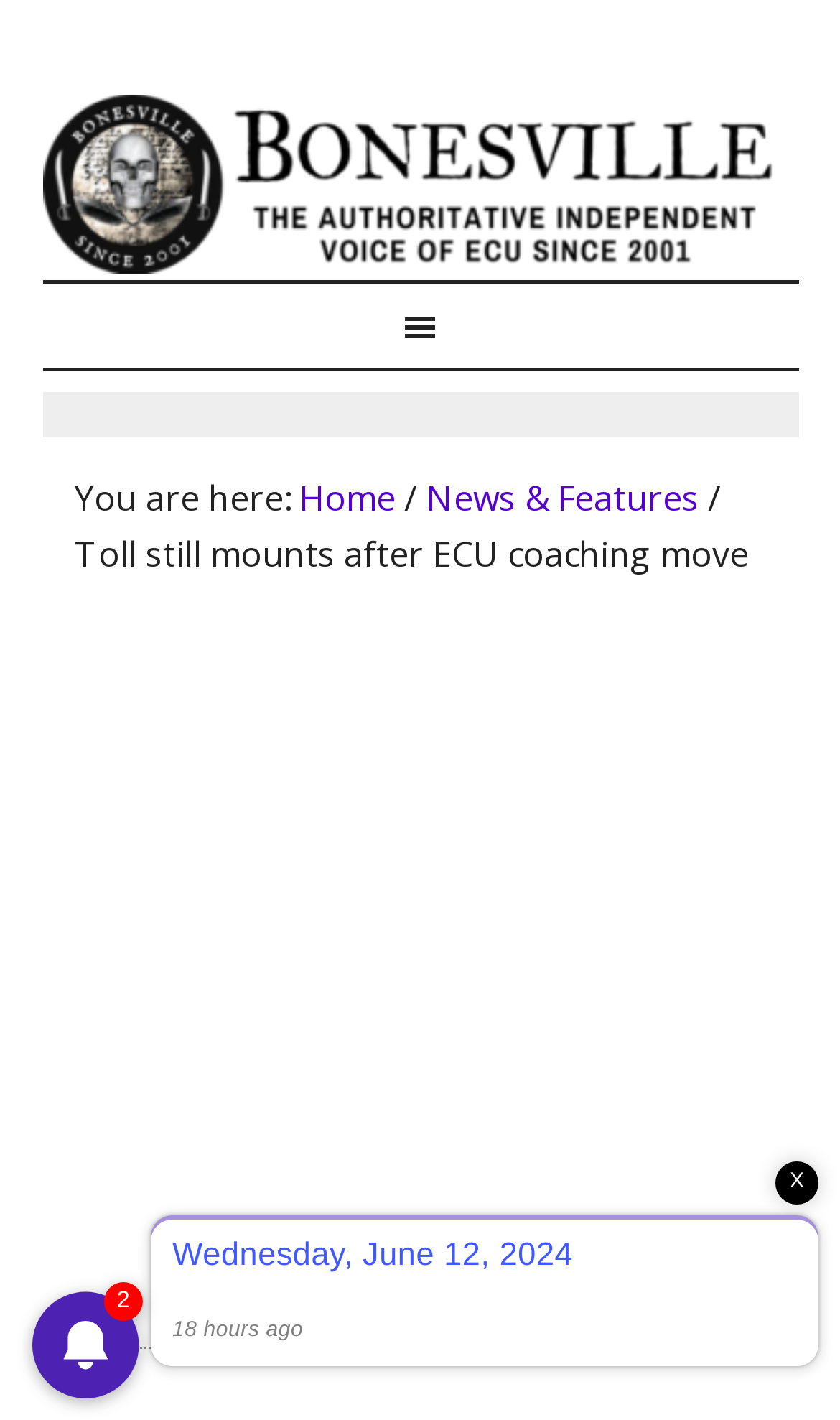Please answer the following question using a single word or phrase: What is the name of the website?

Bonesville